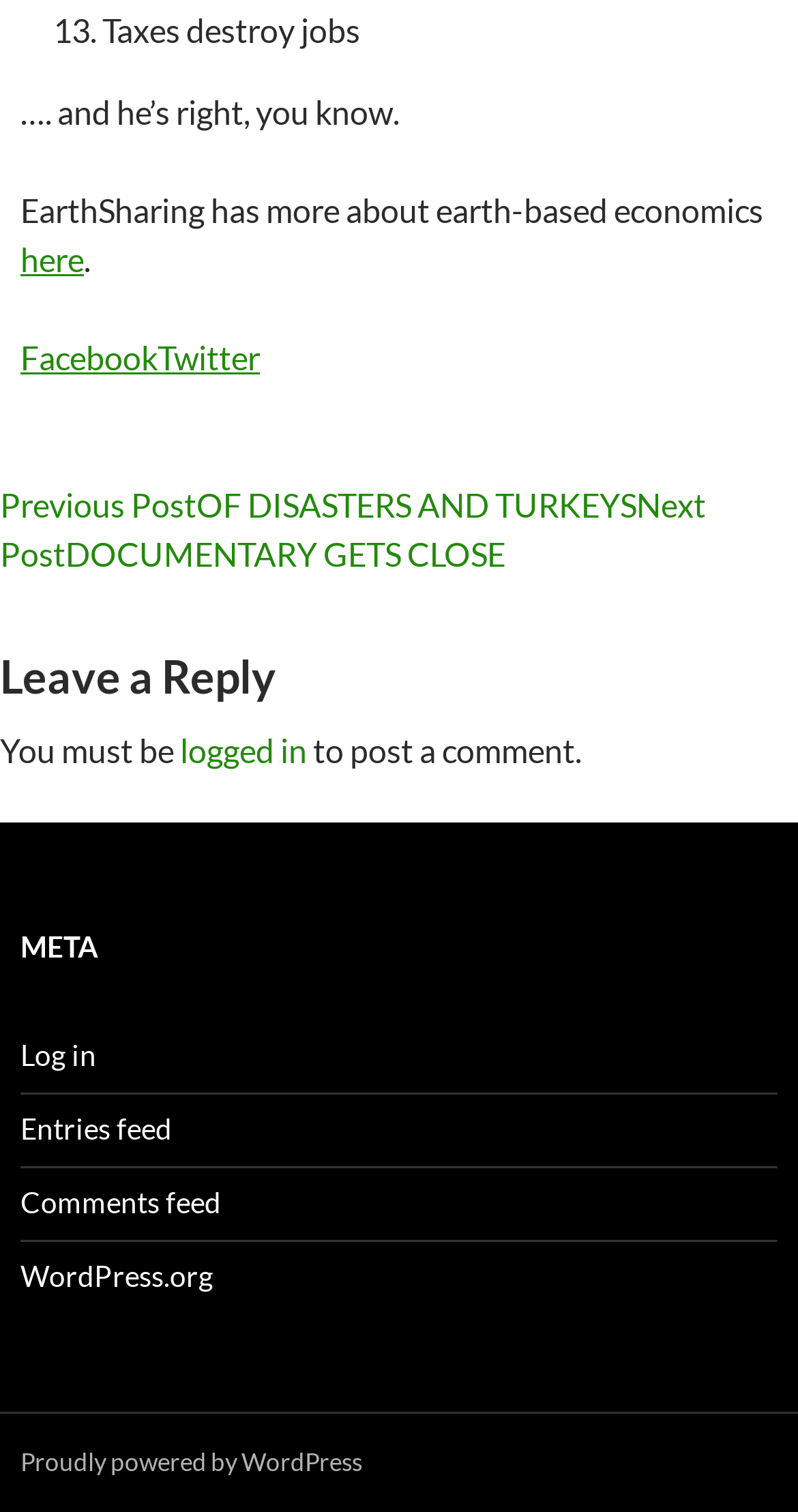Please identify the bounding box coordinates of the clickable area that will allow you to execute the instruction: "Click on the 'Next Post' link".

[0.0, 0.321, 0.885, 0.379]